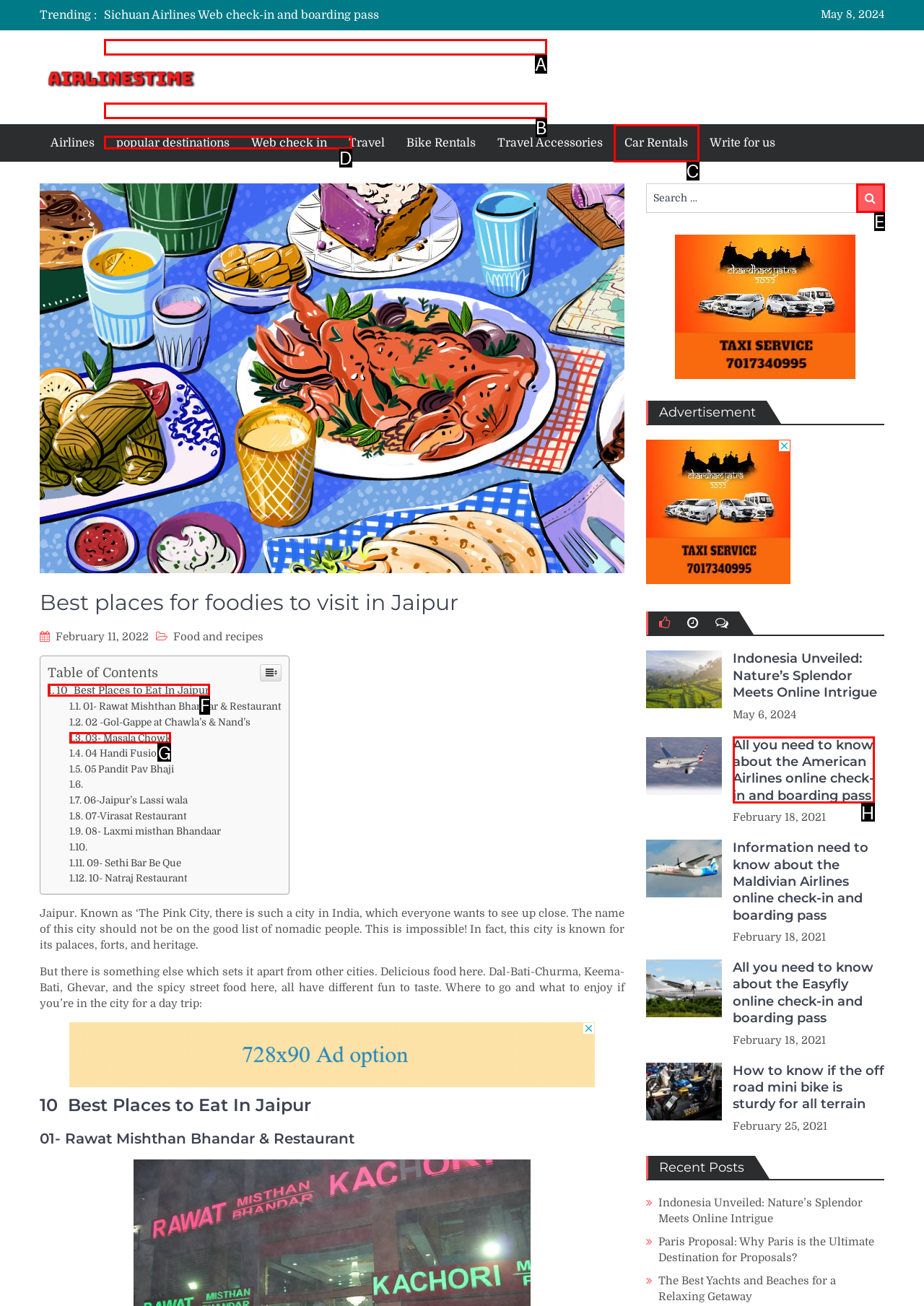Select the appropriate letter to fulfill the given instruction: Click on '10 Best Places to Eat In Jaipur'
Provide the letter of the correct option directly.

F